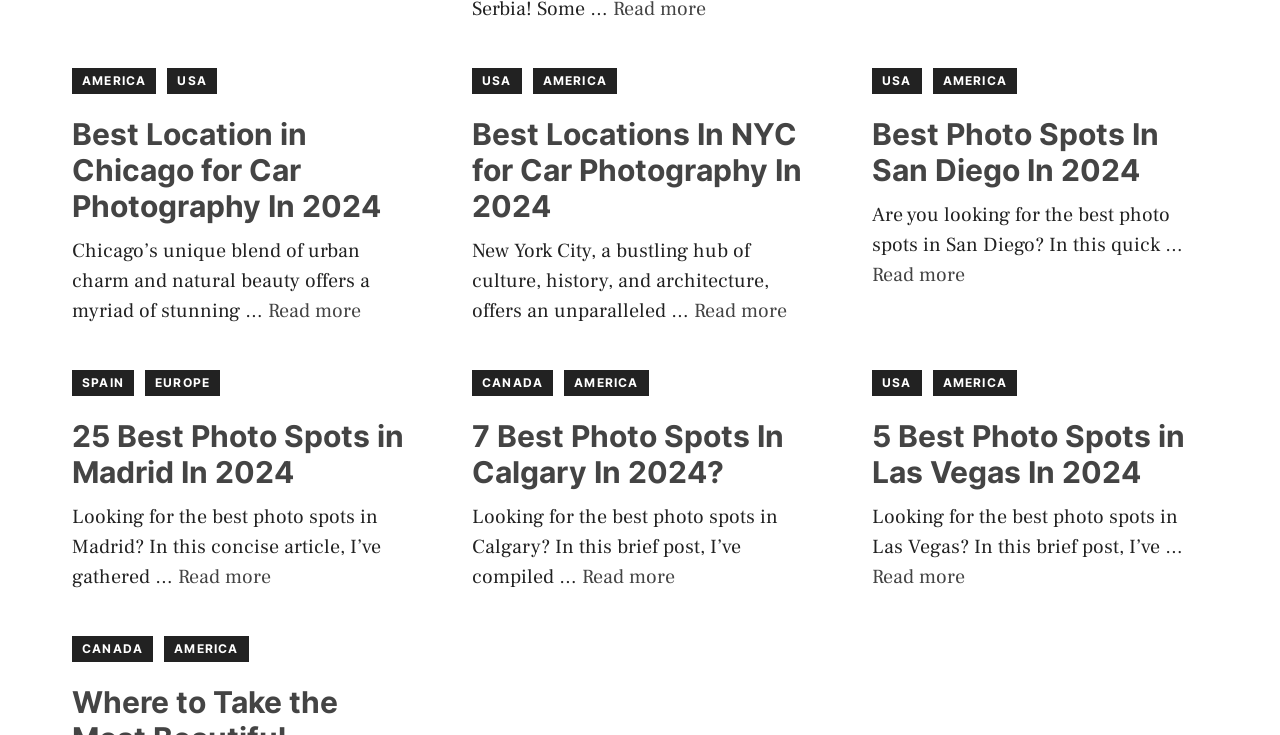Using a single word or phrase, answer the following question: 
Is the link 'EUROPE' located above the link 'SPAIN'?

Yes